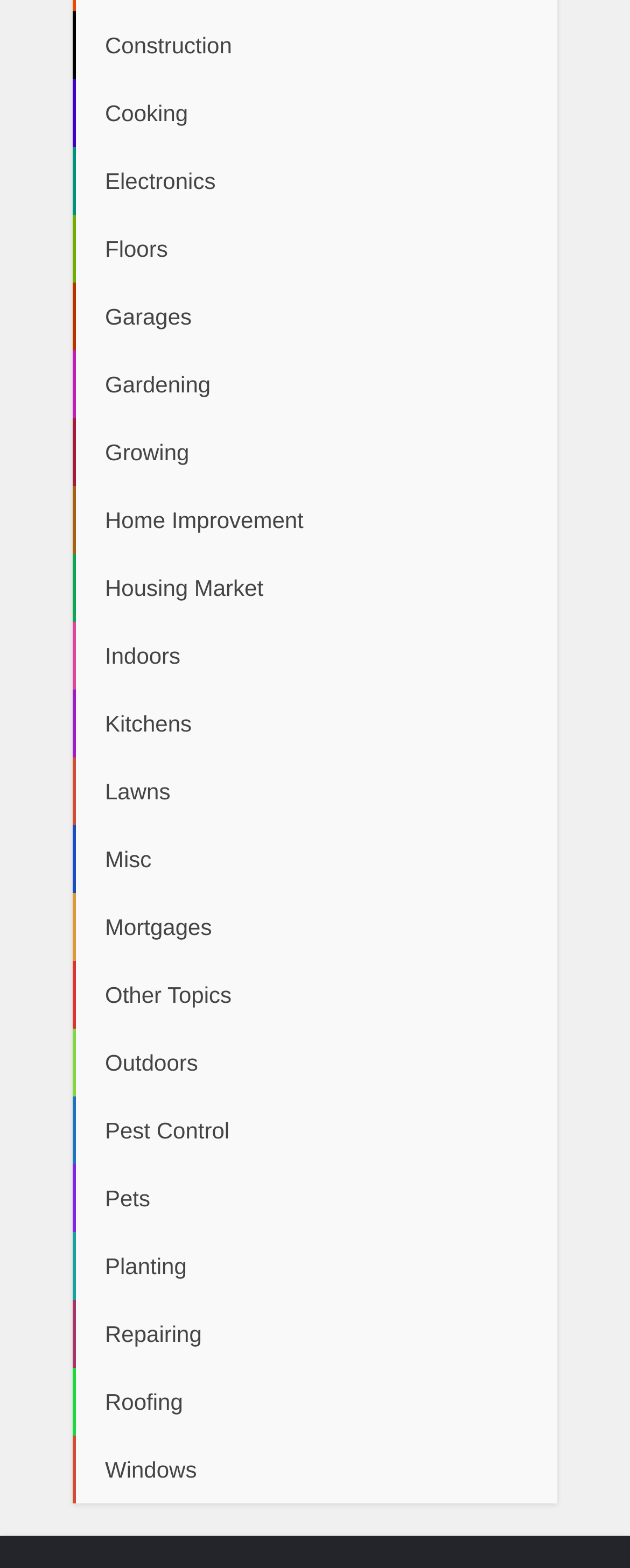Please determine the bounding box coordinates of the clickable area required to carry out the following instruction: "go to Home Improvement". The coordinates must be four float numbers between 0 and 1, represented as [left, top, right, bottom].

[0.115, 0.31, 0.885, 0.354]